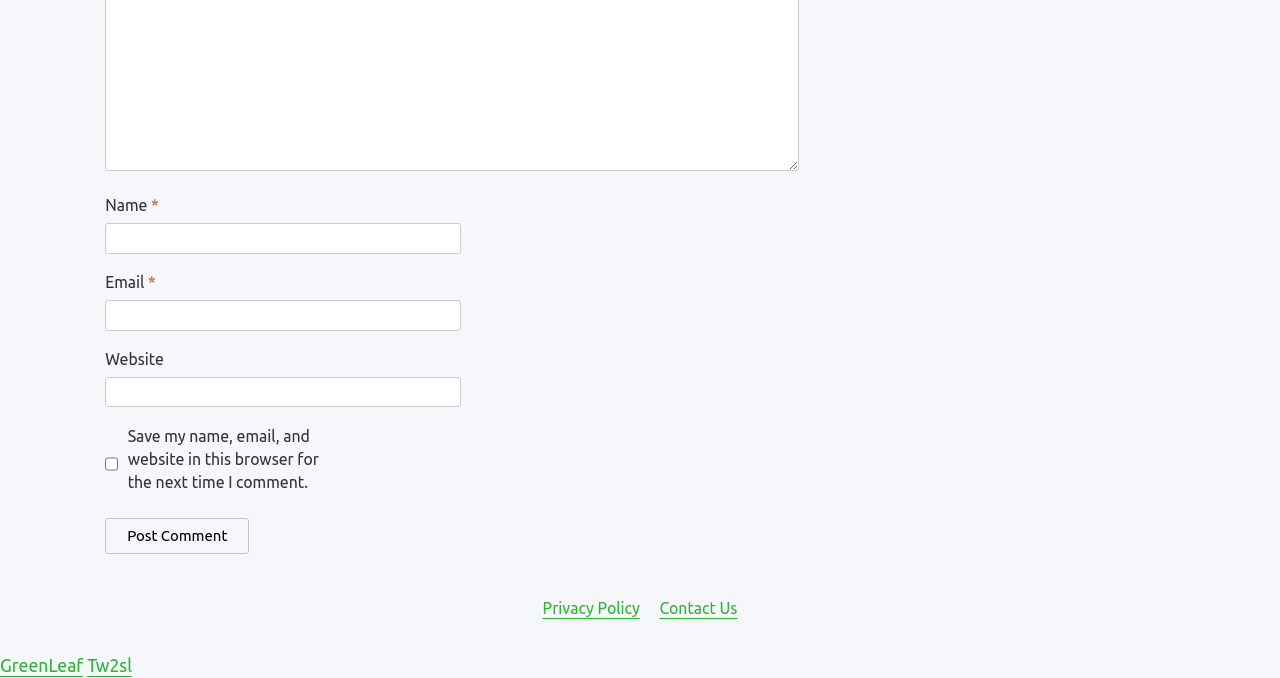How many textboxes are required?
Answer the question with just one word or phrase using the image.

2